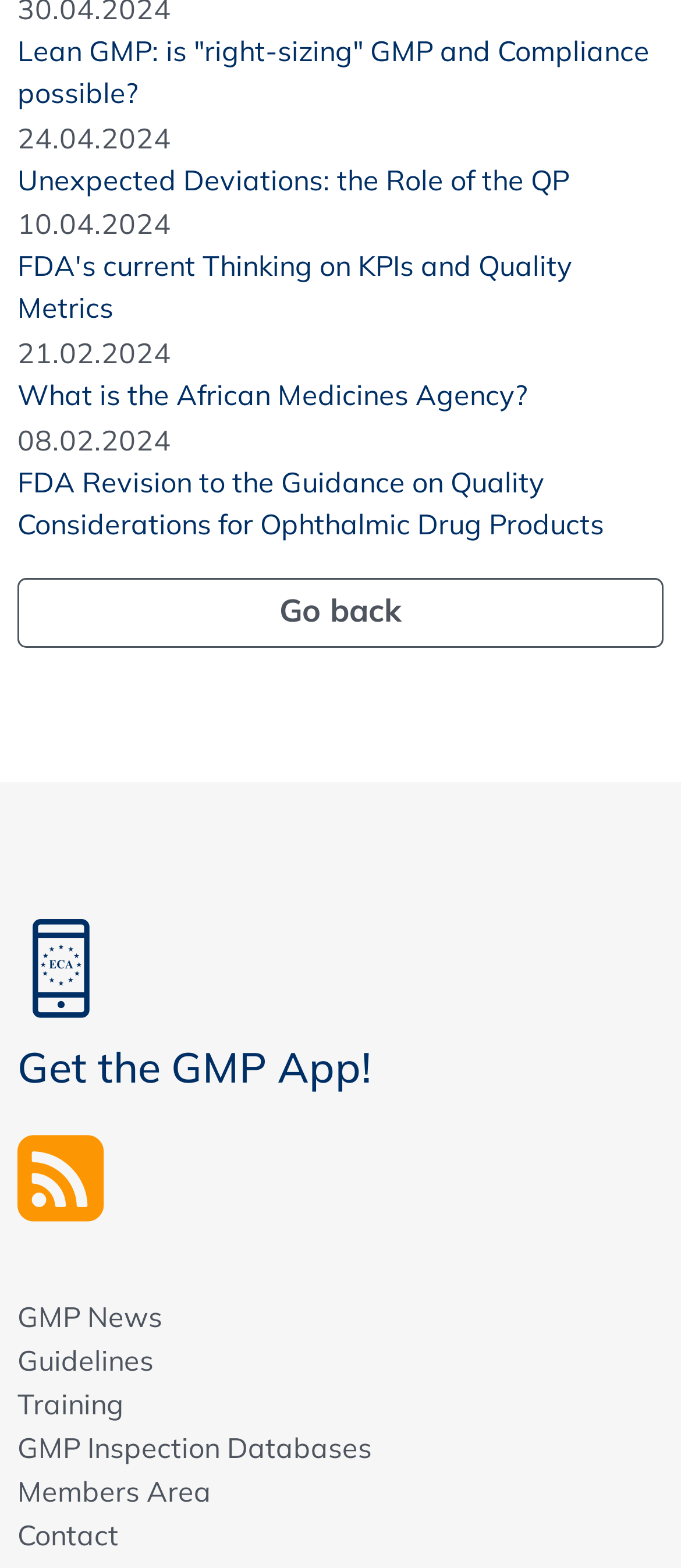Specify the bounding box coordinates for the region that must be clicked to perform the given instruction: "Go back".

[0.026, 0.369, 0.974, 0.414]